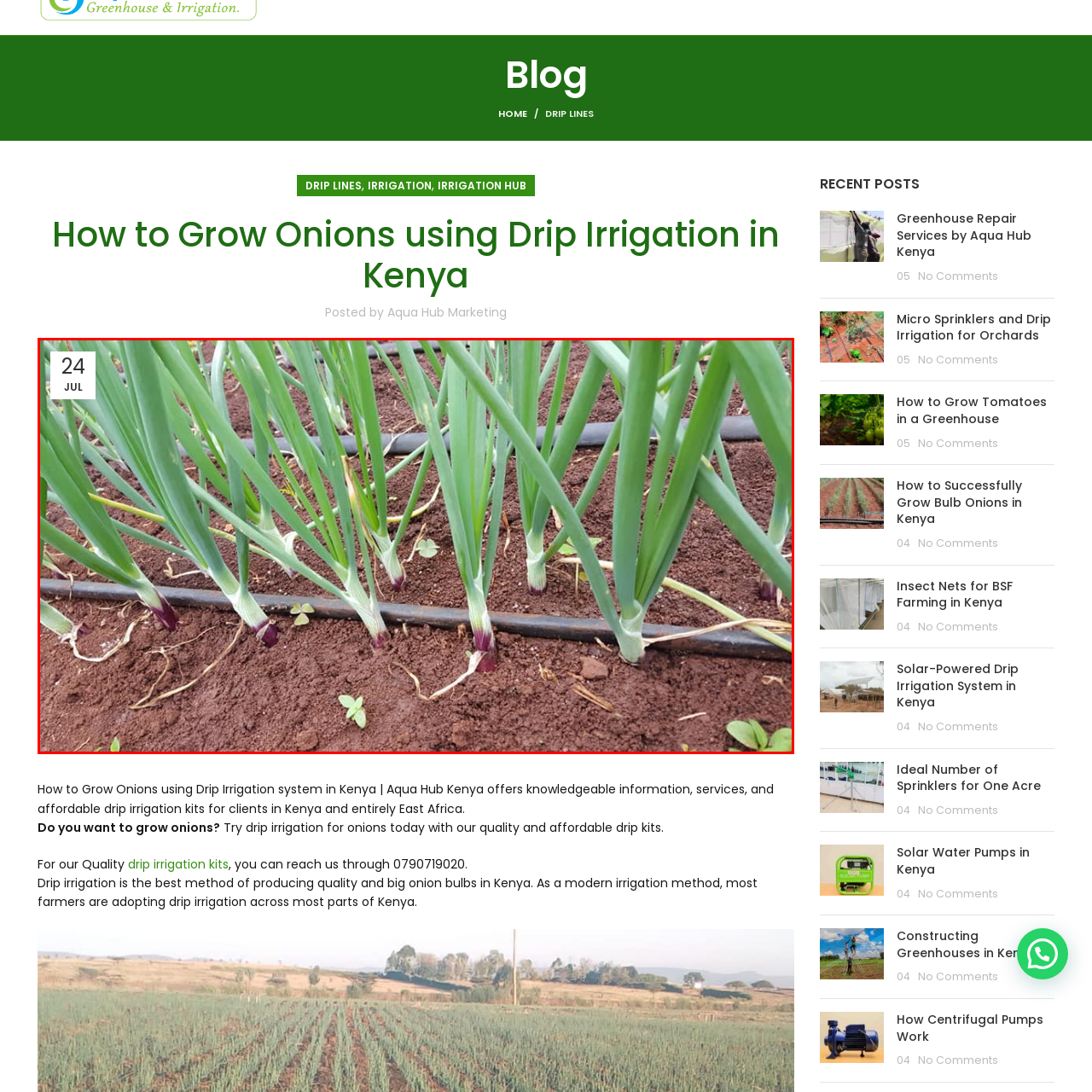Give a detailed caption for the image that is encased within the red bounding box.

This image showcases a vibrant display of onion plants thriving in a field equipped with a drip irrigation system. The close-up perspective reveals the lush green stalks of the onions, each featuring distinctive purplish bulb tips, indicating healthy growth. Drip irrigation tubing is visible snaking along the rows, emphasizing the efficient water delivery method that enhances crop yield in regions like Kenya. The date "24 JUL" is prominently displayed, signifying the time of either planting or harvest, aligning with the content of the associated blog post about successful onion cultivation through modern irrigation techniques. This image visually supports the narrative of utilizing advanced farming practices to boost agricultural productivity, particularly in onion farming.